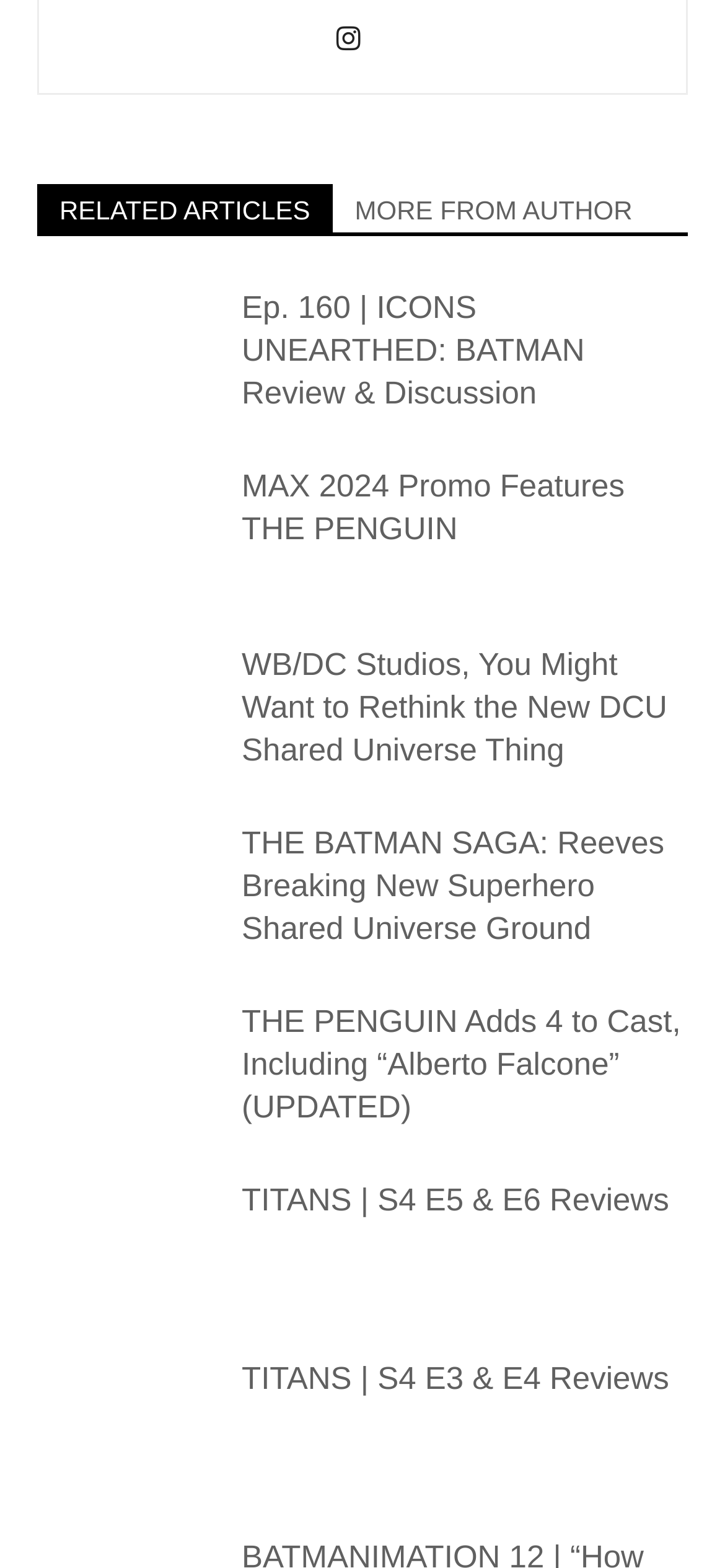Locate the bounding box coordinates of the element you need to click to accomplish the task described by this instruction: "Read the article 'Ep. 160 | ICONS UNEARTHED: BATMAN Review & Discussion'".

[0.051, 0.182, 0.308, 0.264]